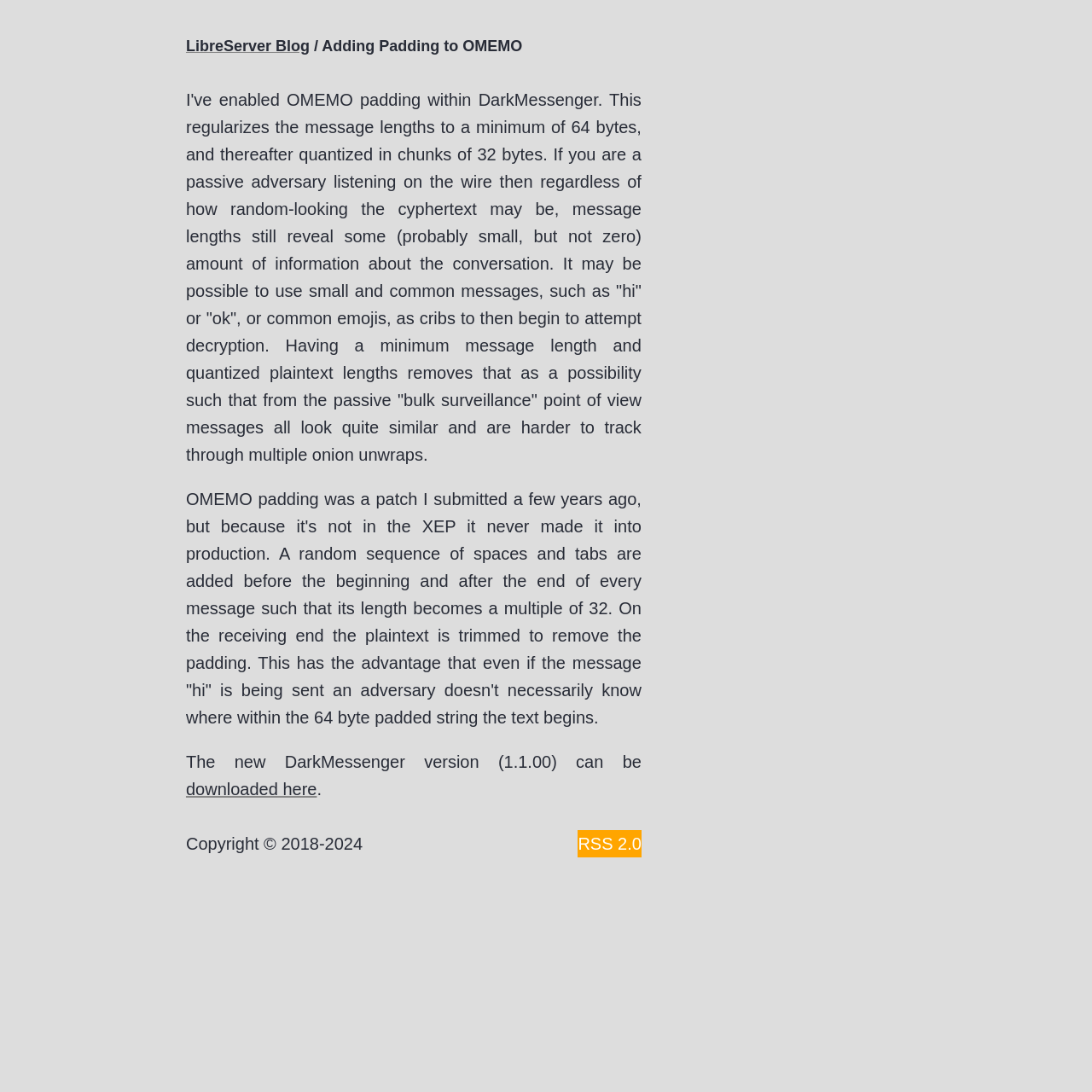Refer to the image and answer the question with as much detail as possible: What is the purpose of OMEMO padding?

According to the text, OMEMO padding is used to regularize message lengths to a minimum of 64 bytes, and thereafter quantized in chunks of 32 bytes, in order to remove the possibility of using small and common messages as cribs to attempt decryption.